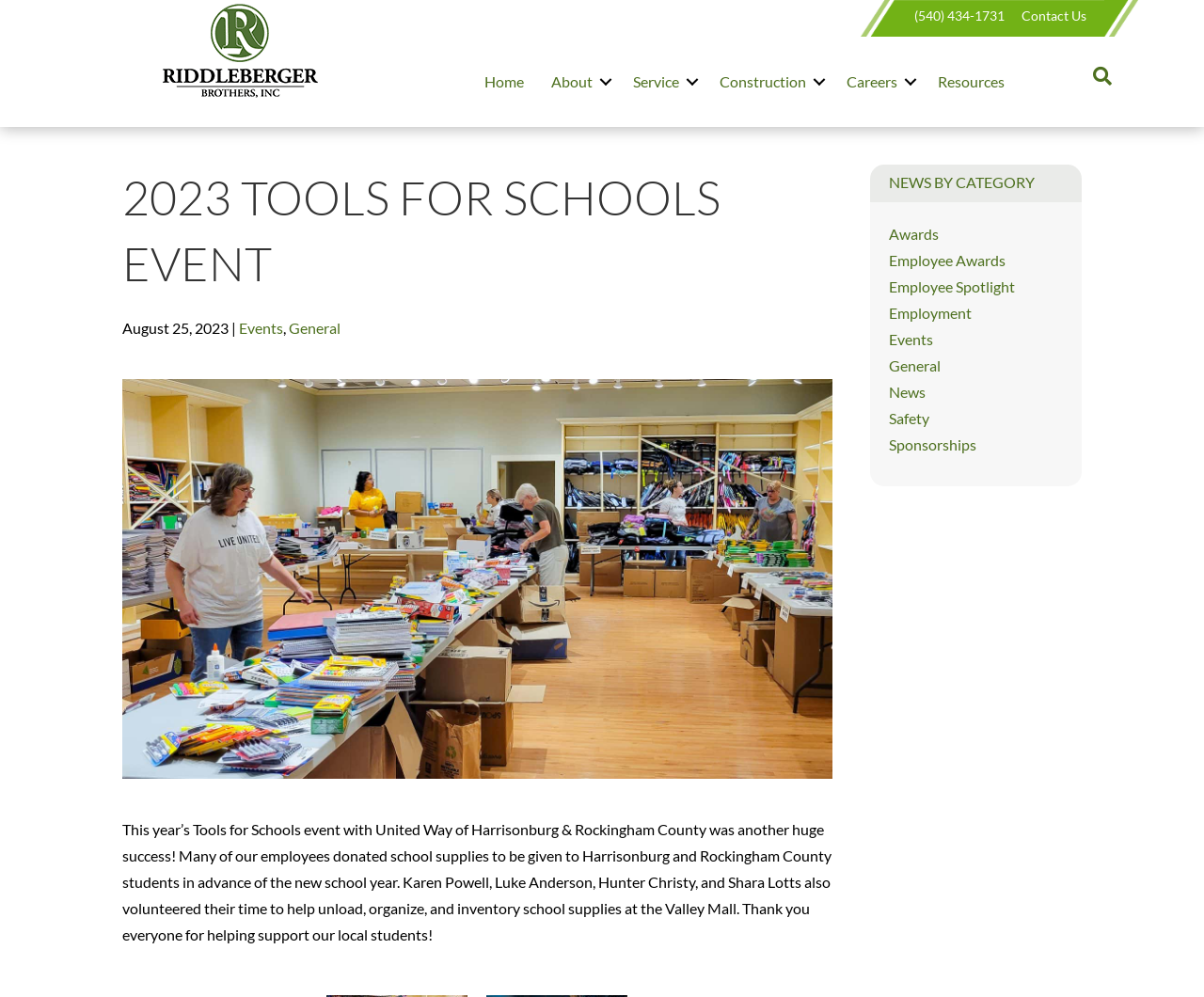Please determine the bounding box coordinates for the element with the description: "General".

[0.738, 0.358, 0.781, 0.375]